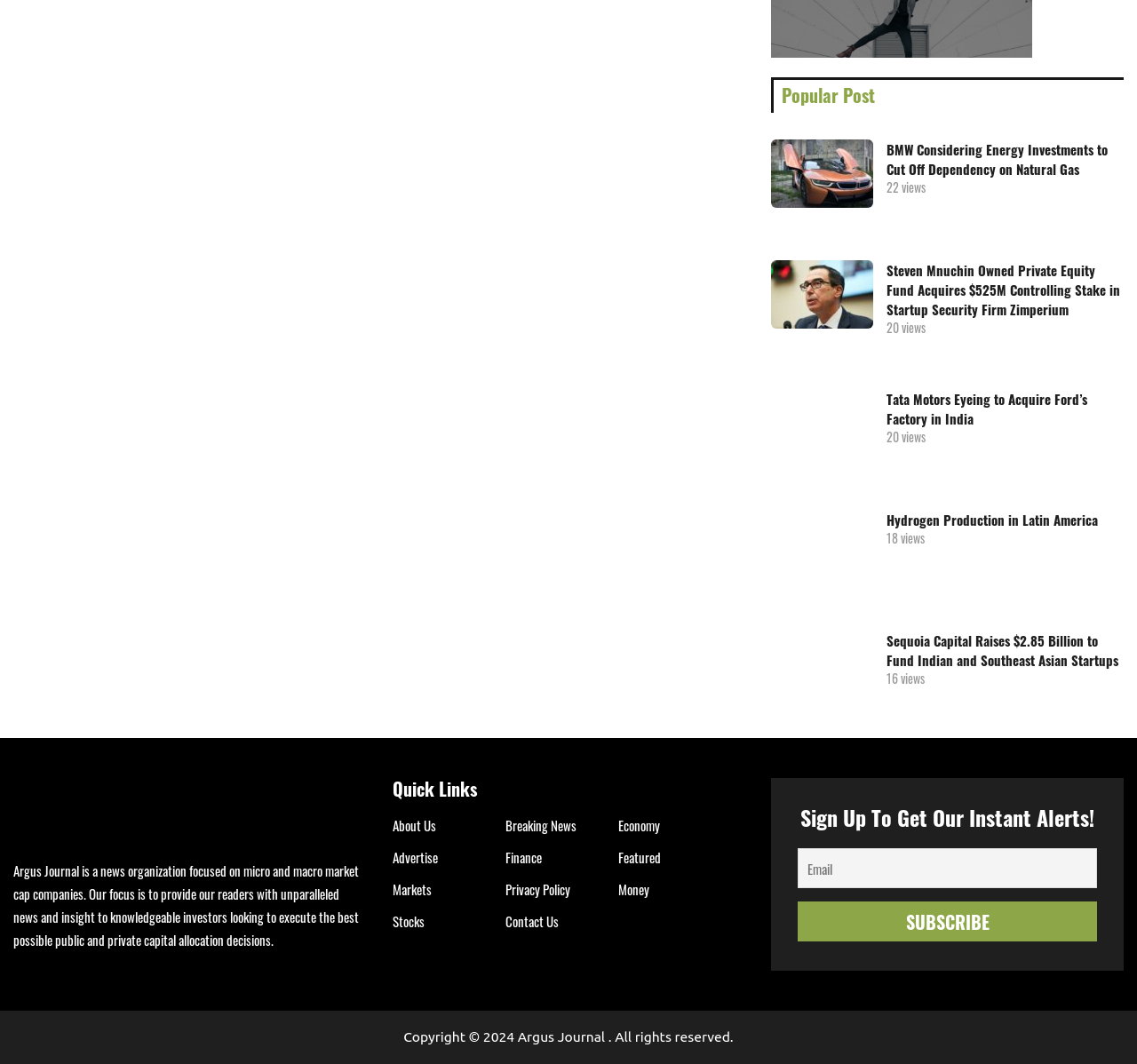Please identify the bounding box coordinates of the area I need to click to accomplish the following instruction: "Click on the link to read about BMW considering energy investments".

[0.78, 0.131, 0.988, 0.168]